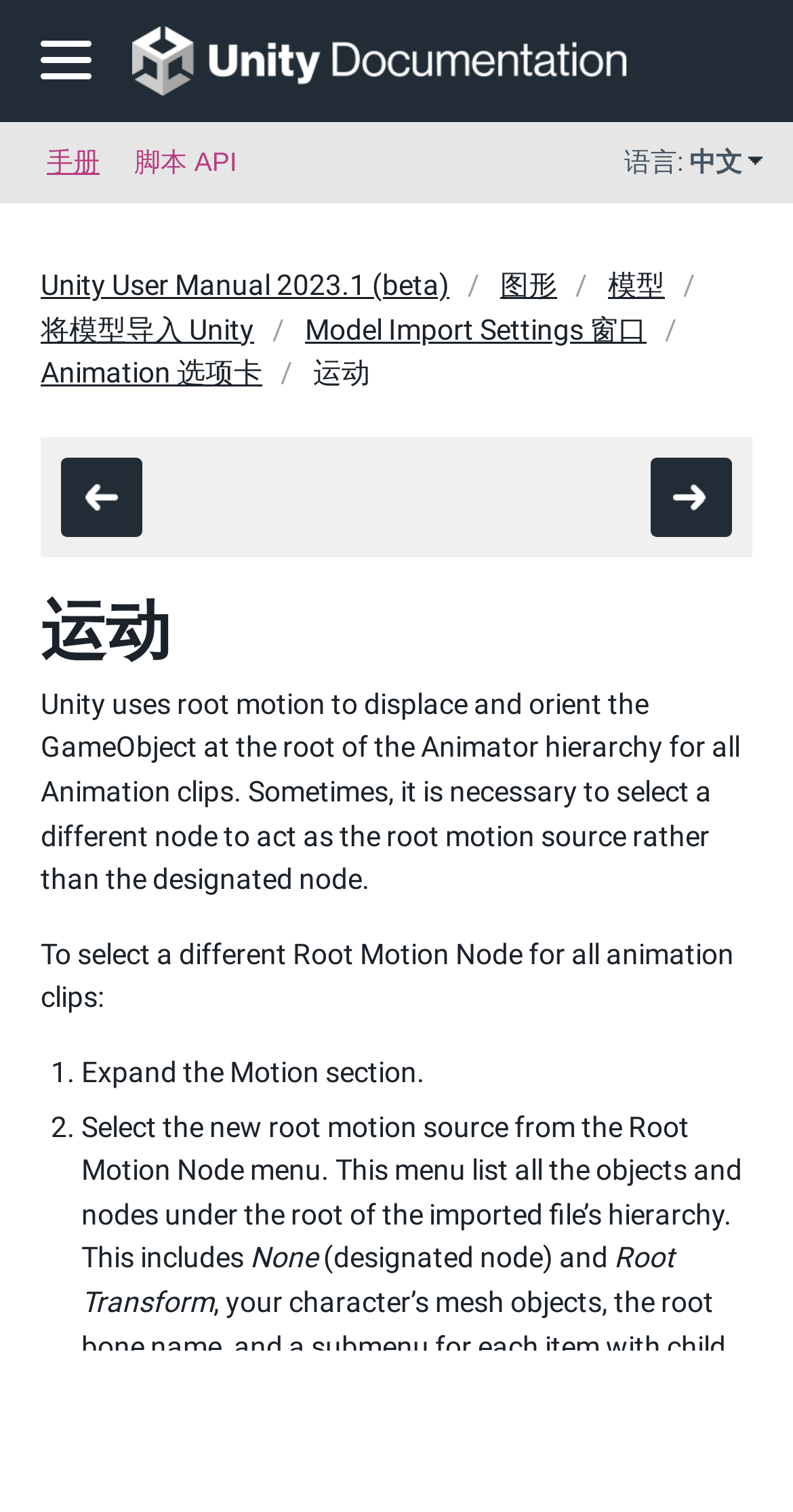Provide the bounding box coordinates of the area you need to click to execute the following instruction: "Click the '手册' link".

[0.059, 0.081, 0.126, 0.135]